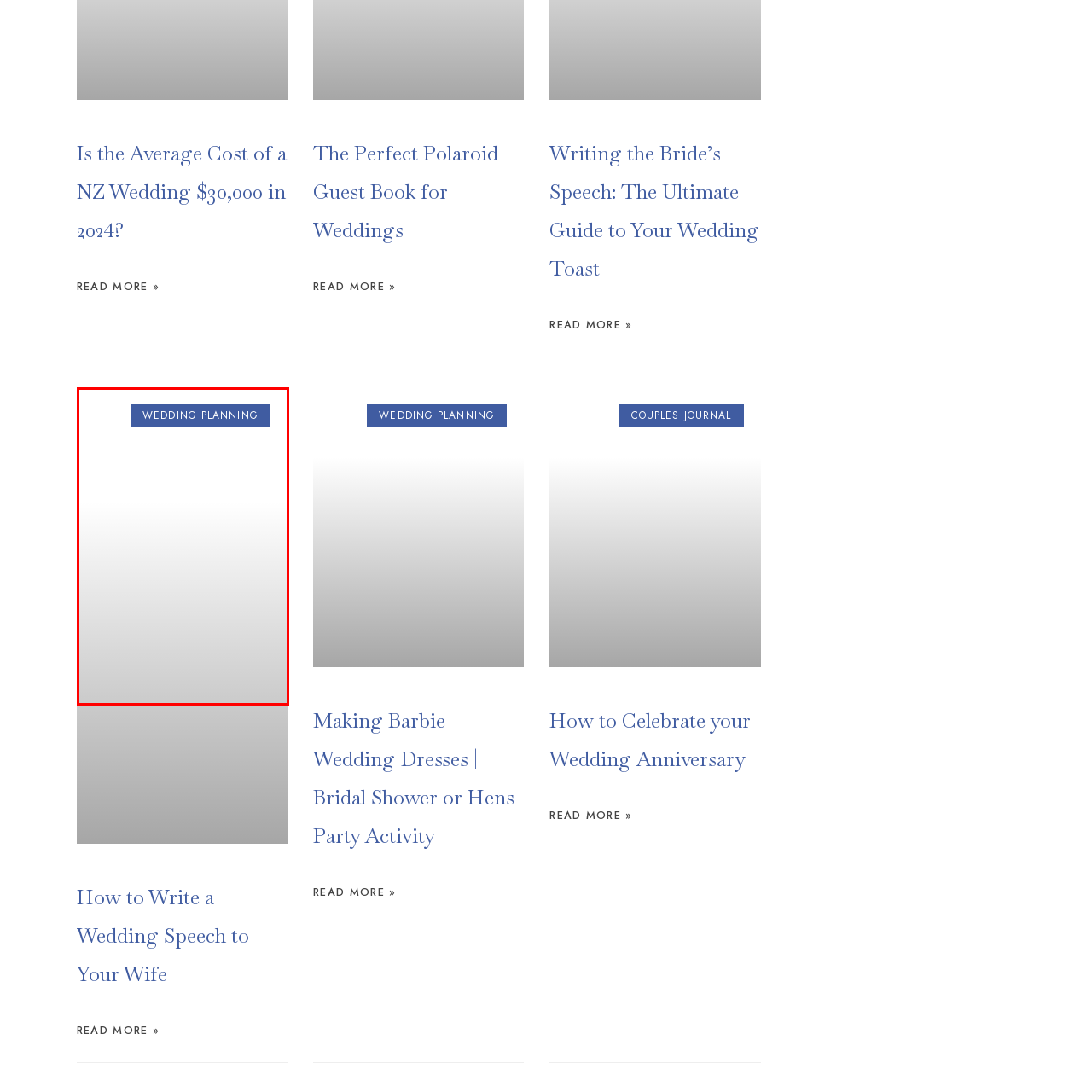Please look at the image highlighted by the red bounding box and provide a single word or phrase as an answer to this question:
What is the purpose of the banner in the image?

To indicate wedding planning content